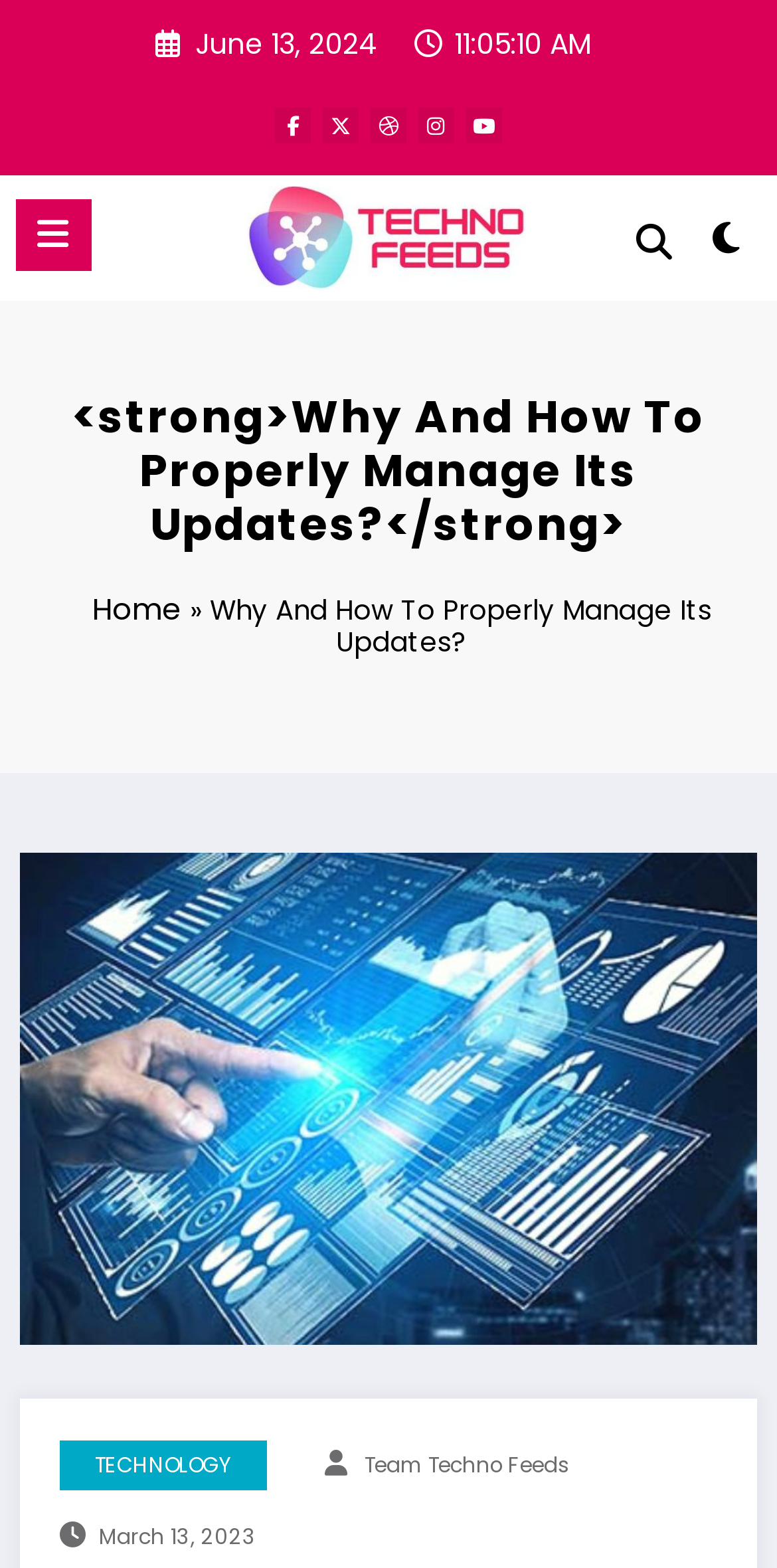Please indicate the bounding box coordinates of the element's region to be clicked to achieve the instruction: "Click the Menu button". Provide the coordinates as four float numbers between 0 and 1, i.e., [left, top, right, bottom].

[0.02, 0.128, 0.117, 0.173]